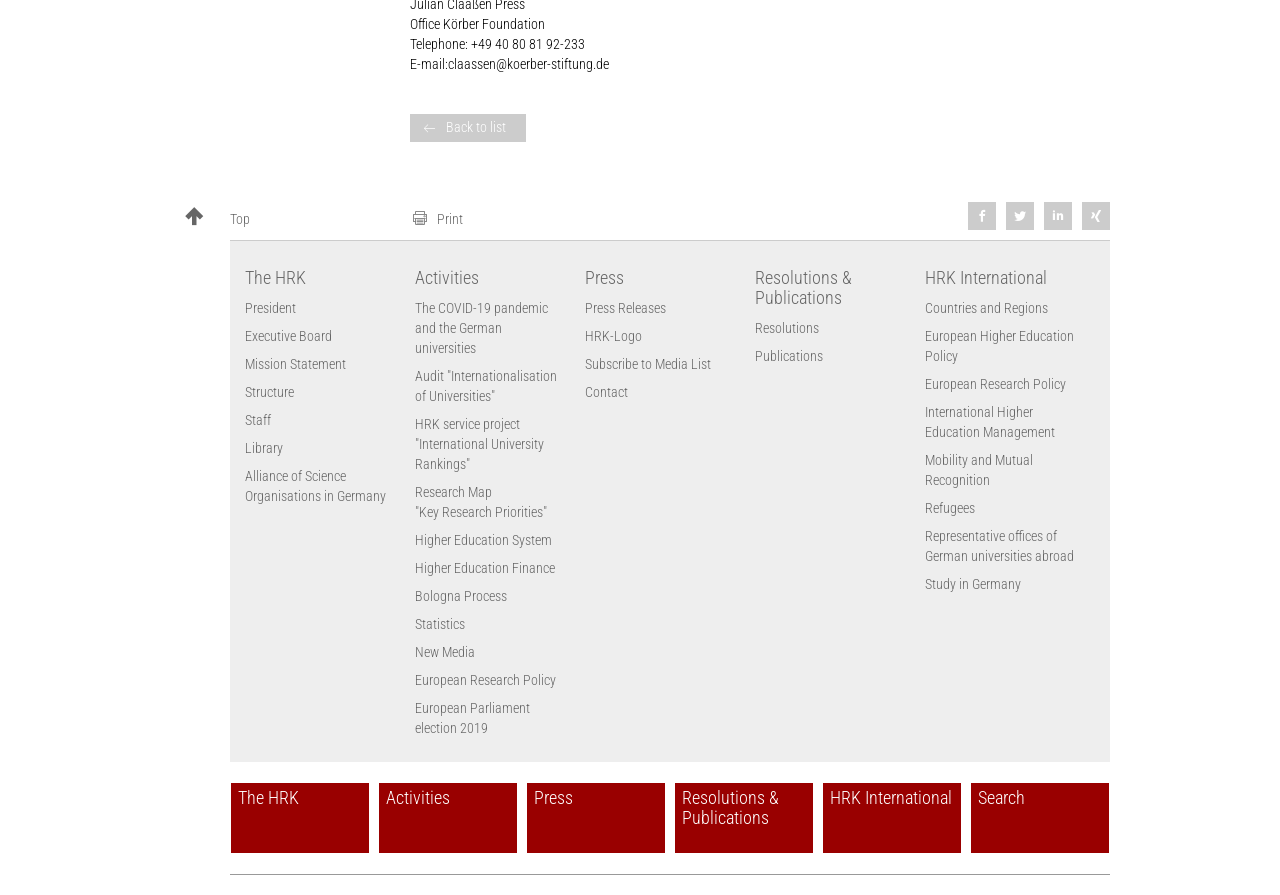Specify the bounding box coordinates of the element's area that should be clicked to execute the given instruction: "Click the 'Search' link". The coordinates should be four float numbers between 0 and 1, i.e., [left, top, right, bottom].

[0.759, 0.875, 0.866, 0.953]